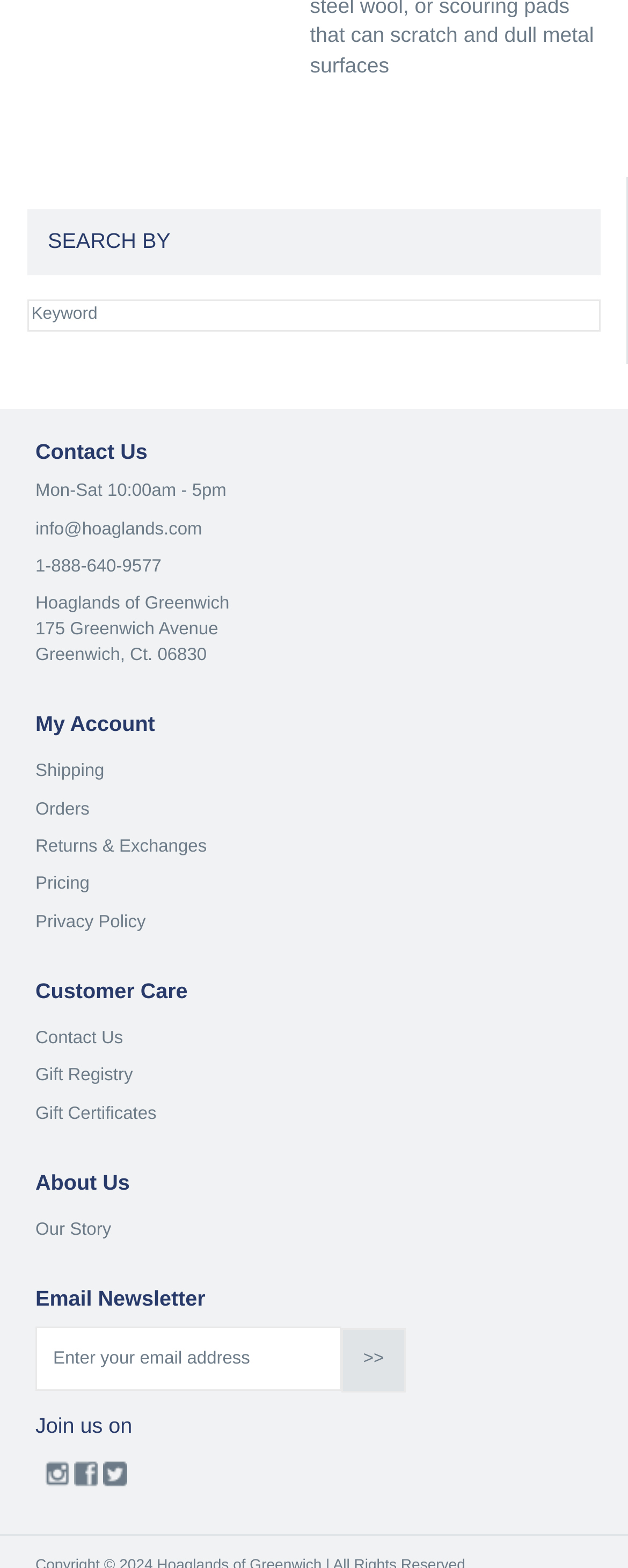What are the business hours?
Please give a well-detailed answer to the question.

I found the business hours by looking at the 'Contact Us' section, where I saw a static text with the hours 'Mon-Sat 10:00am - 5pm'.